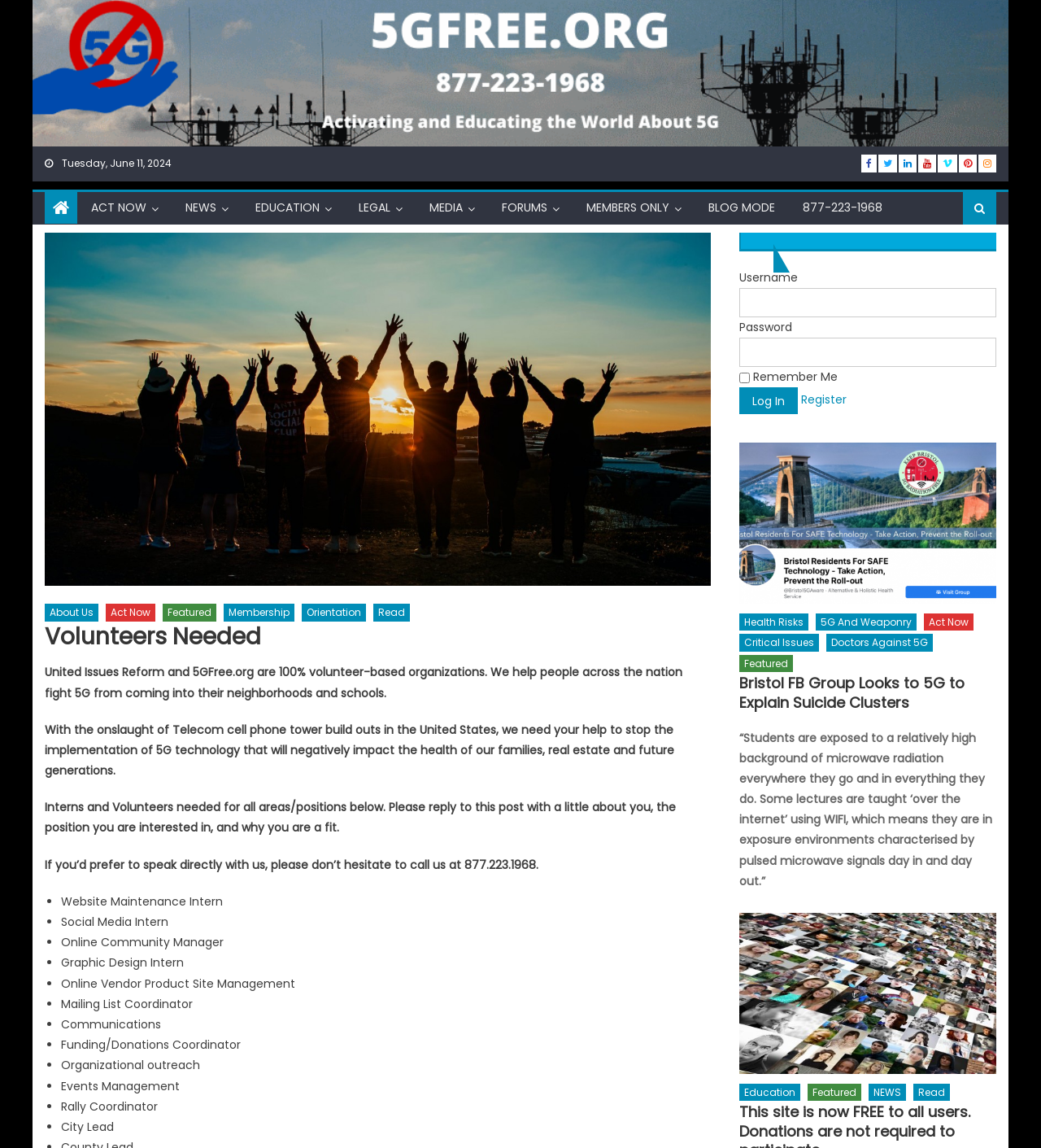Determine the bounding box coordinates for the area you should click to complete the following instruction: "Click the 'ACT NOW' button".

[0.076, 0.167, 0.152, 0.194]